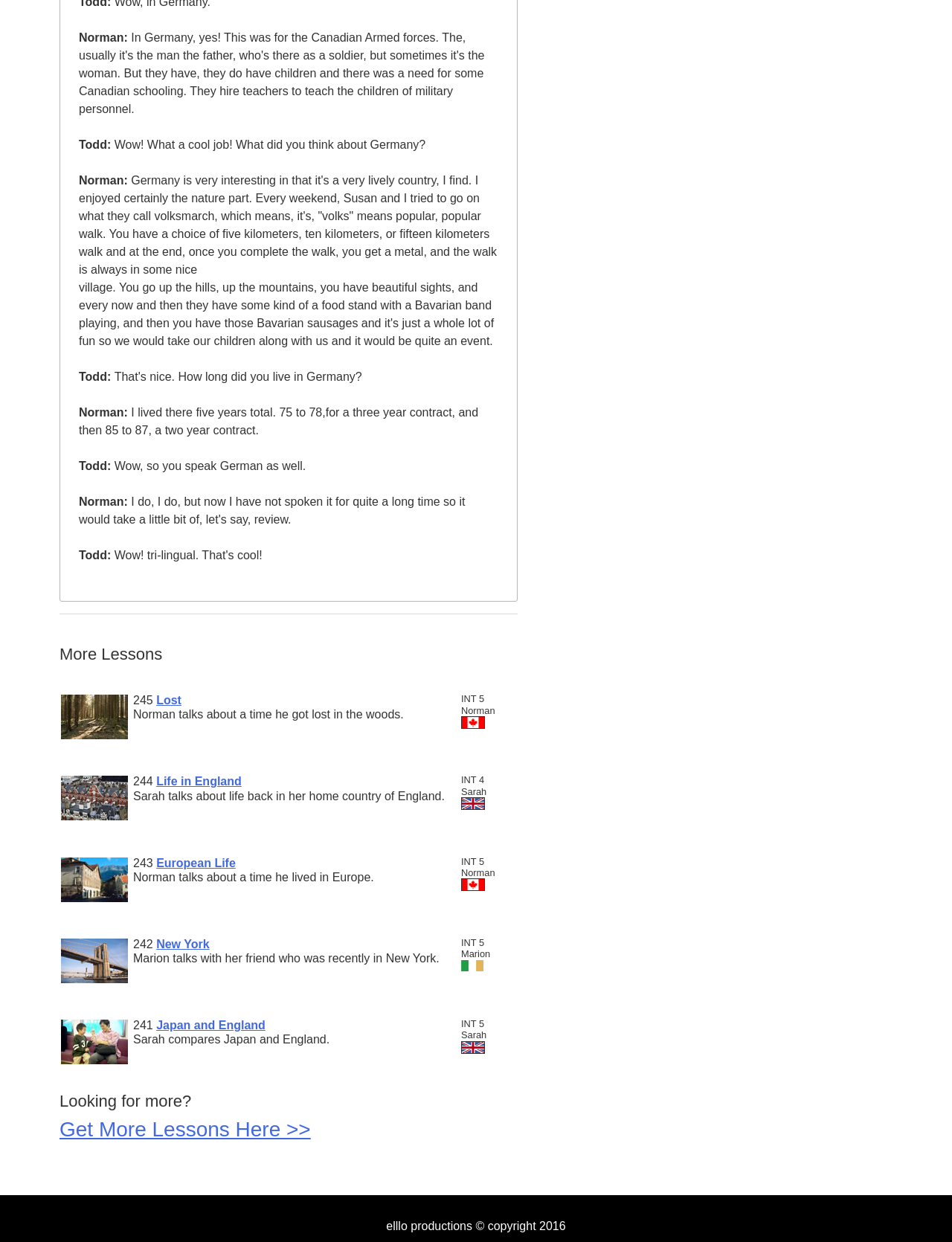What is the topic of the conversation between Sarah and her friend?
Kindly offer a comprehensive and detailed response to the question.

According to the conversation, Sarah is talking with her friend who was recently in New York, indicating that the topic of their conversation is about New York.